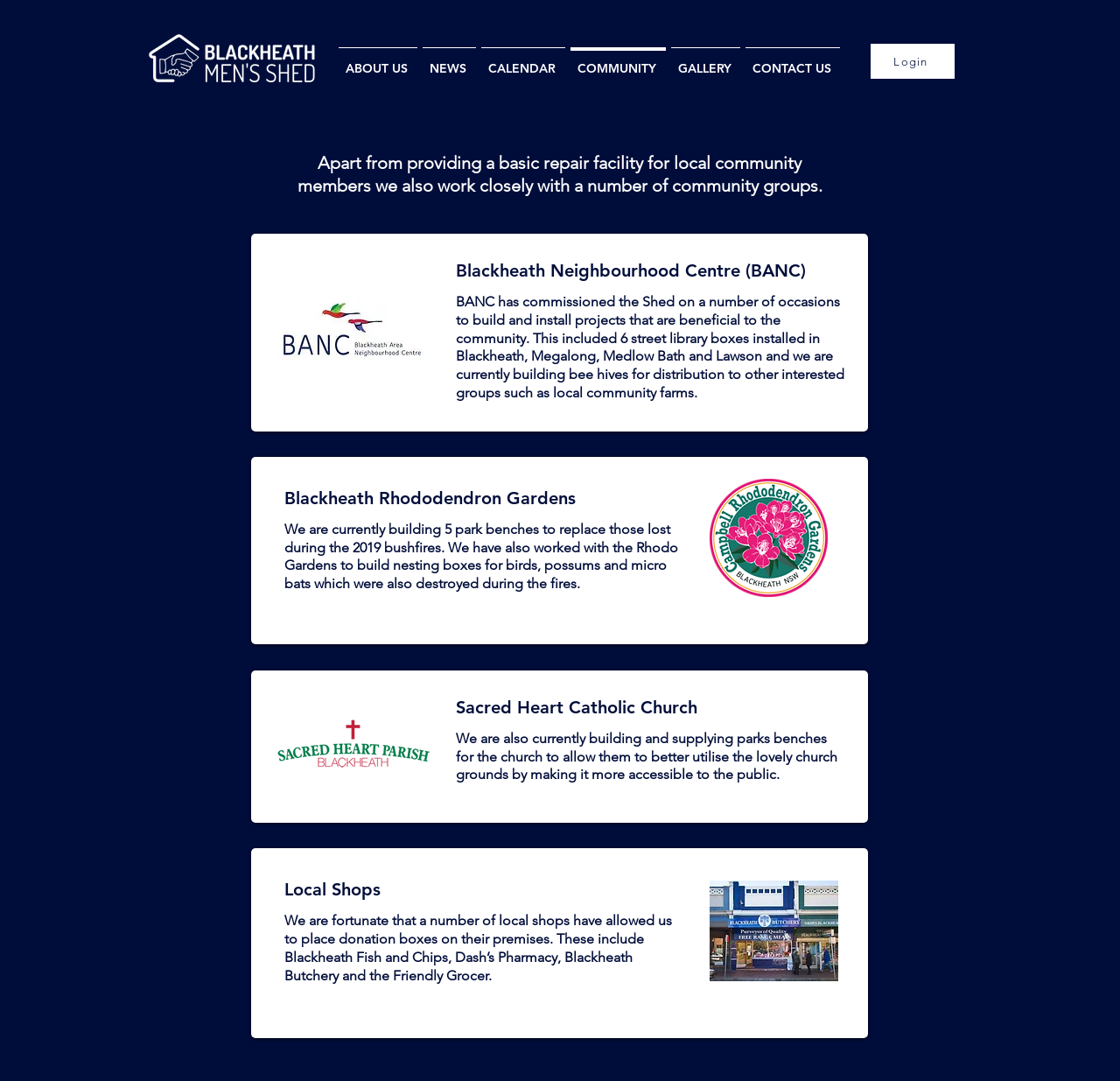How many park benches are being built for the Rhododendron Gardens?
Use the screenshot to answer the question with a single word or phrase.

5